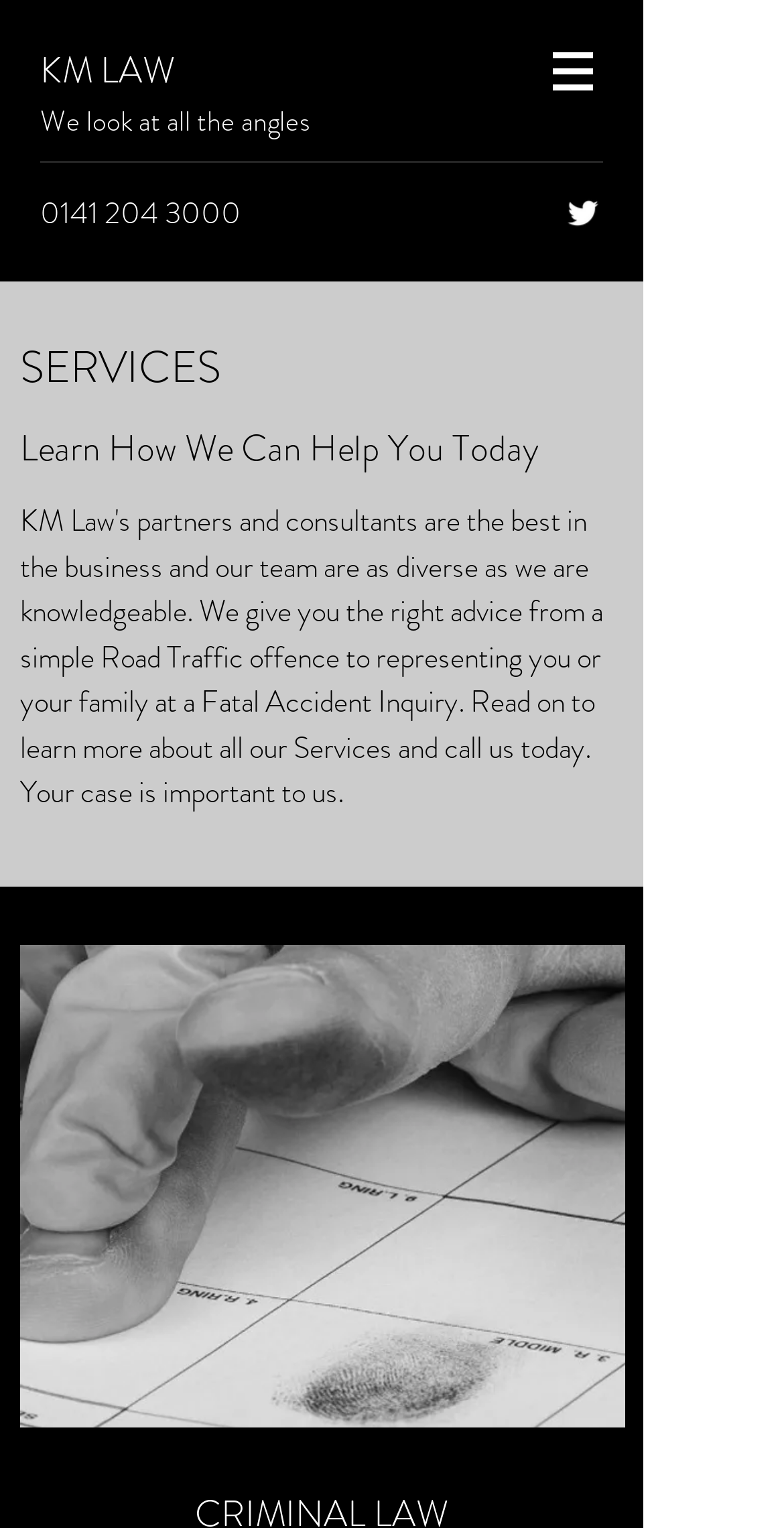Given the element description aria-label="twitter", identify the bounding box coordinates for the UI element on the webpage screenshot. The format should be (top-left x, top-left y, bottom-right x, bottom-right y), with values between 0 and 1.

[0.718, 0.126, 0.769, 0.153]